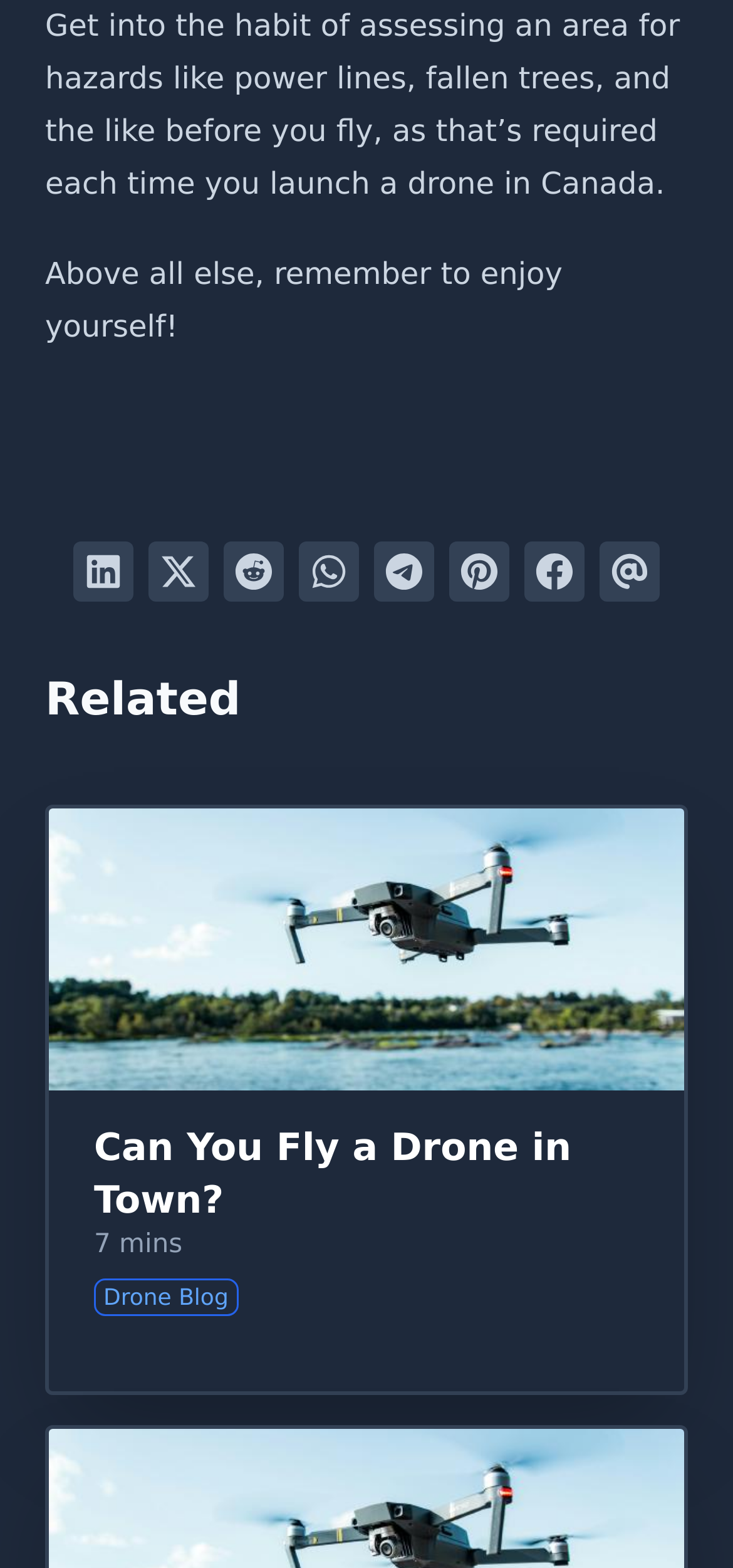Please identify the bounding box coordinates of the element that needs to be clicked to execute the following command: "Send via email". Provide the bounding box using four float numbers between 0 and 1, formatted as [left, top, right, bottom].

[0.818, 0.345, 0.9, 0.384]